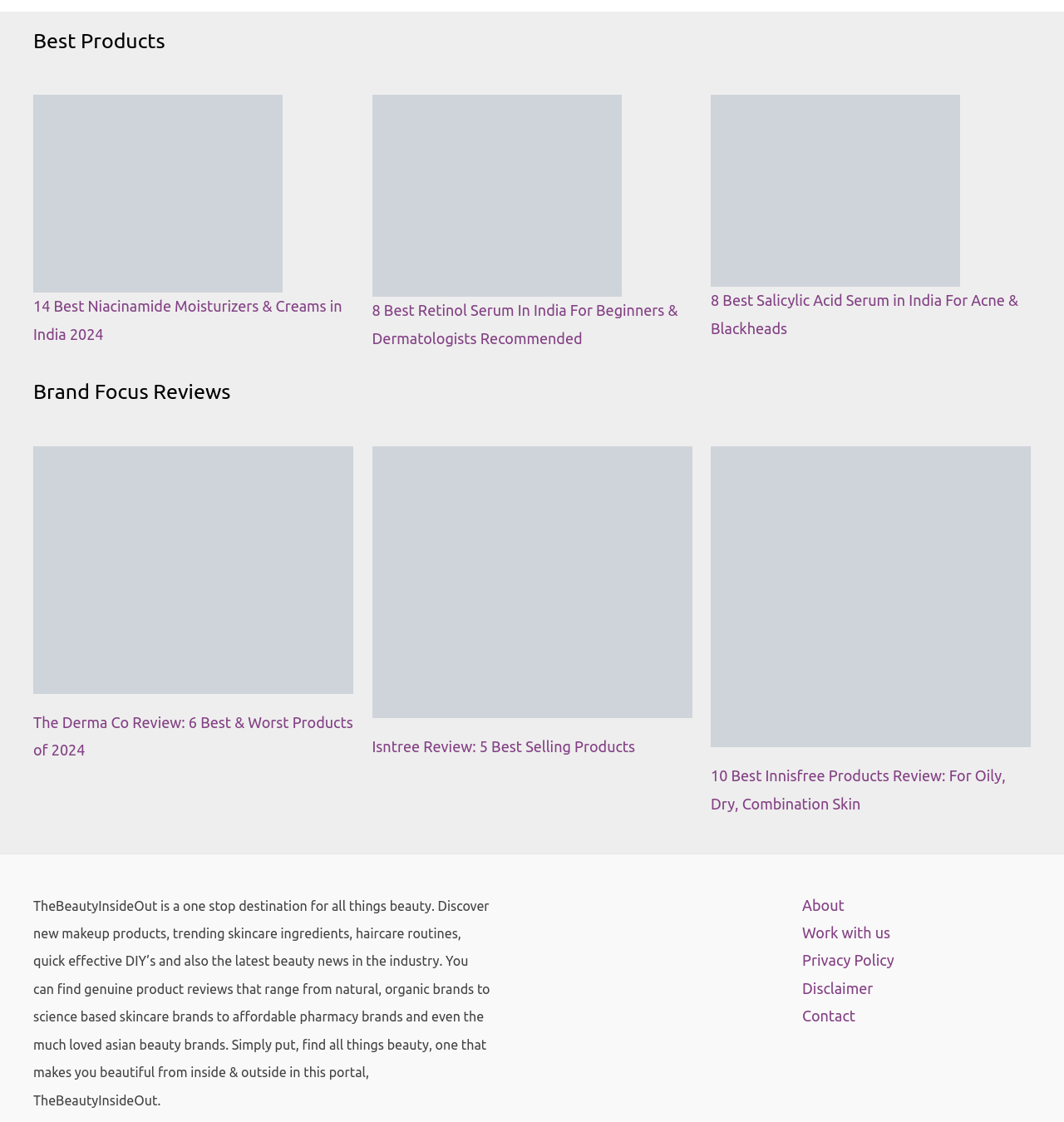Specify the bounding box coordinates of the area to click in order to execute this command: 'View the 'Best Retinol Serum in India' image'. The coordinates should consist of four float numbers ranging from 0 to 1, and should be formatted as [left, top, right, bottom].

[0.35, 0.085, 0.584, 0.265]